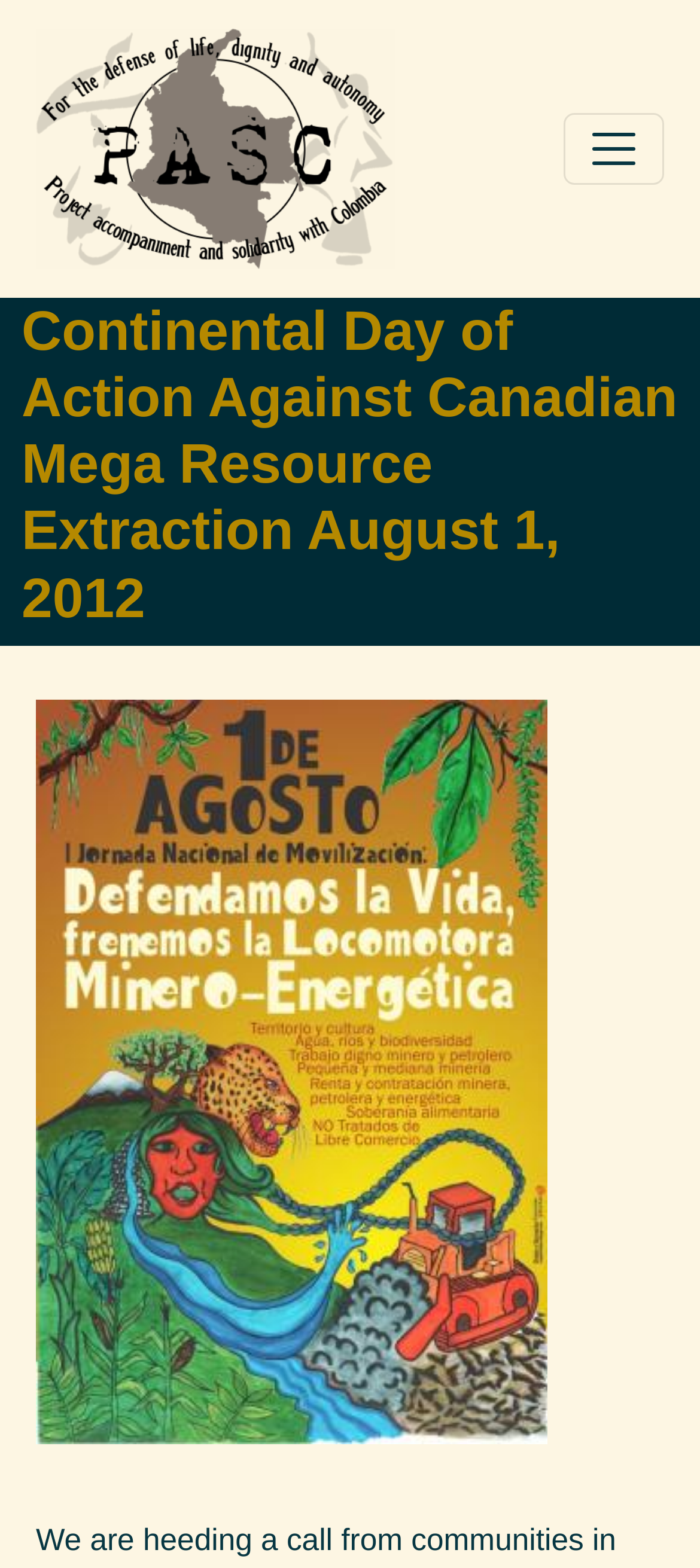Detail the webpage's structure and highlights in your description.

The webpage appears to be a website for an event or organization focused on resisting exploitative practices of the mega resource extractive industry. At the top of the page, there is a banner that spans the entire width, taking up about 19% of the page's height. Within this banner, there is a link to the "Home" page, accompanied by a small image, positioned near the left edge of the page. To the right of the "Home" link, there is a button to toggle navigation, which is not currently expanded.

Below the banner, there is a section that takes up about 23% of the page's height. This section contains a prominent heading that spans almost the entire width of the page, stating "Continental Day of Action Against Canadian Mega Resource Extraction August 1, 2012". Beneath this heading, there is a link, and further down, a small piece of static text containing a non-breaking space character.

Overall, the webpage has a simple and organized structure, with a clear focus on the event or organization's title and a minimal number of elements.